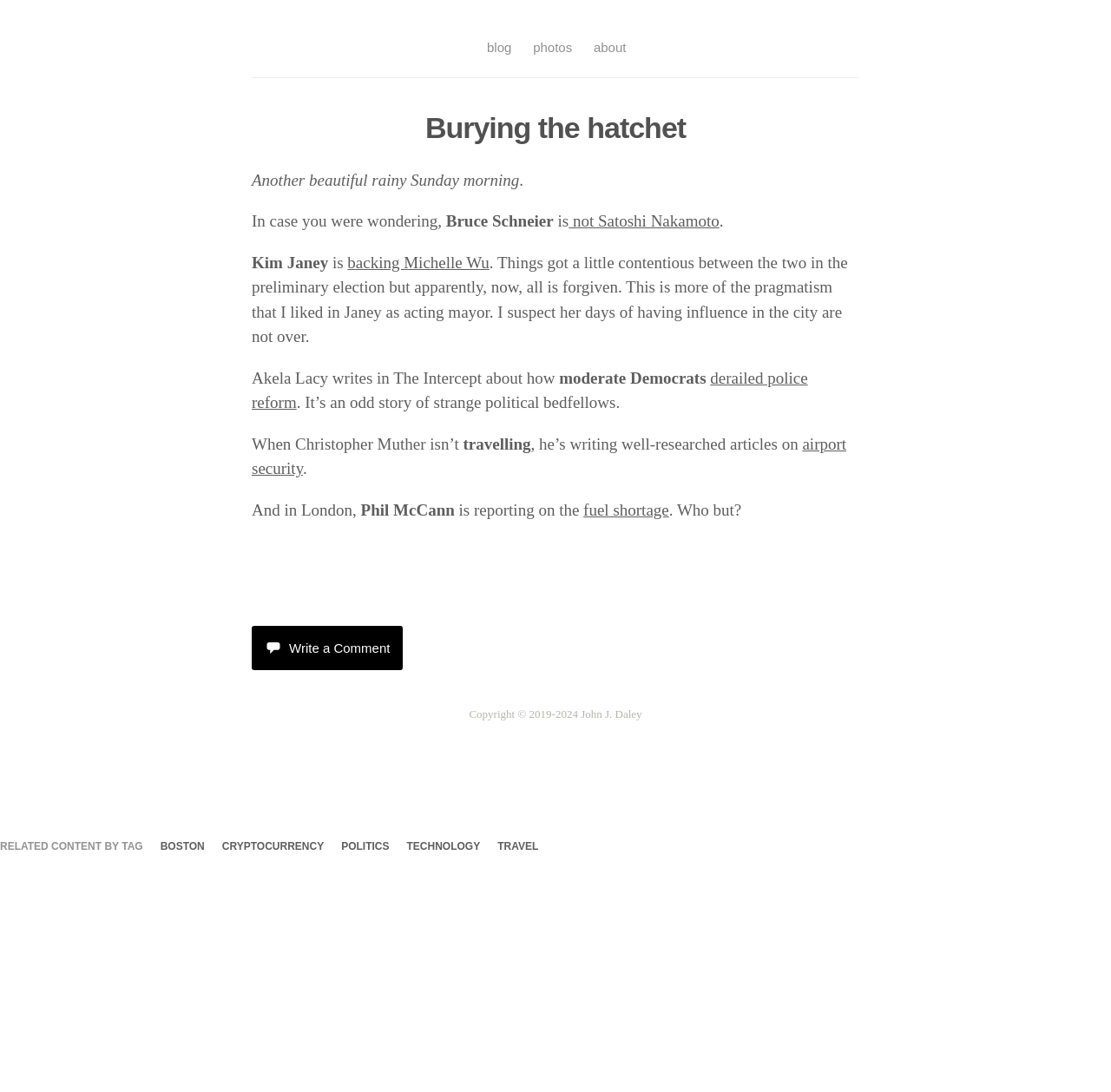Please identify the coordinates of the bounding box that should be clicked to fulfill this instruction: "Read the article about airport security".

[0.227, 0.398, 0.762, 0.437]